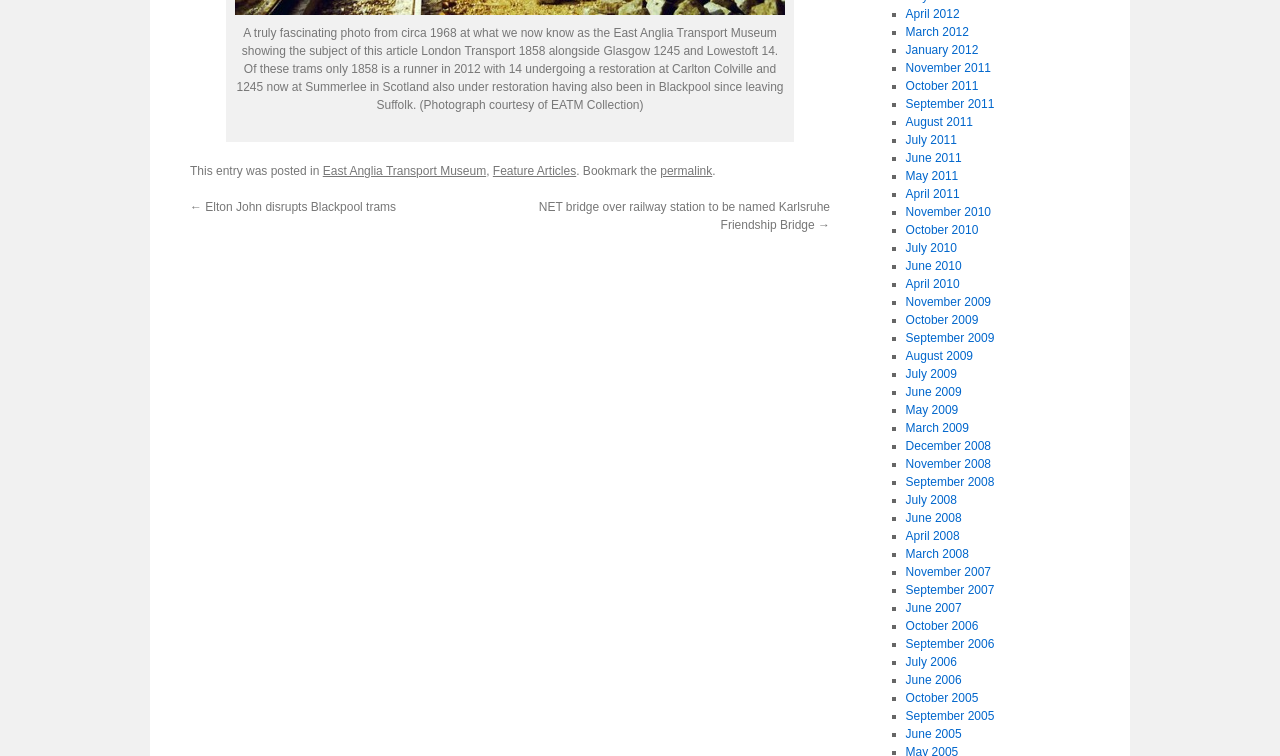Could you provide the bounding box coordinates for the portion of the screen to click to complete this instruction: "Go to the next article"?

[0.421, 0.264, 0.648, 0.306]